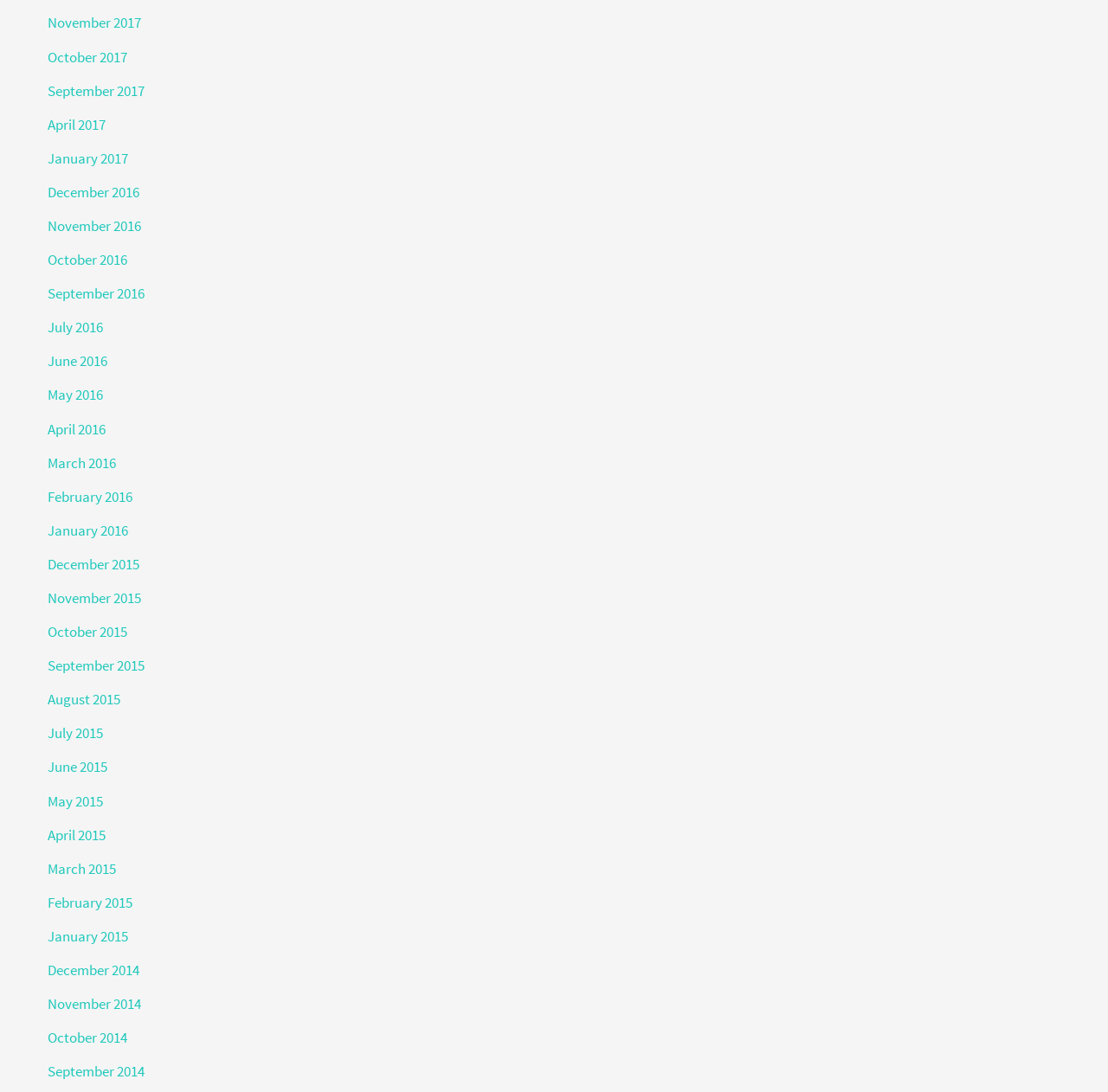How many links are there in total?
Kindly give a detailed and elaborate answer to the question.

I counted the number of links in the list and found that there are 37 links in total, each representing a different month and year.